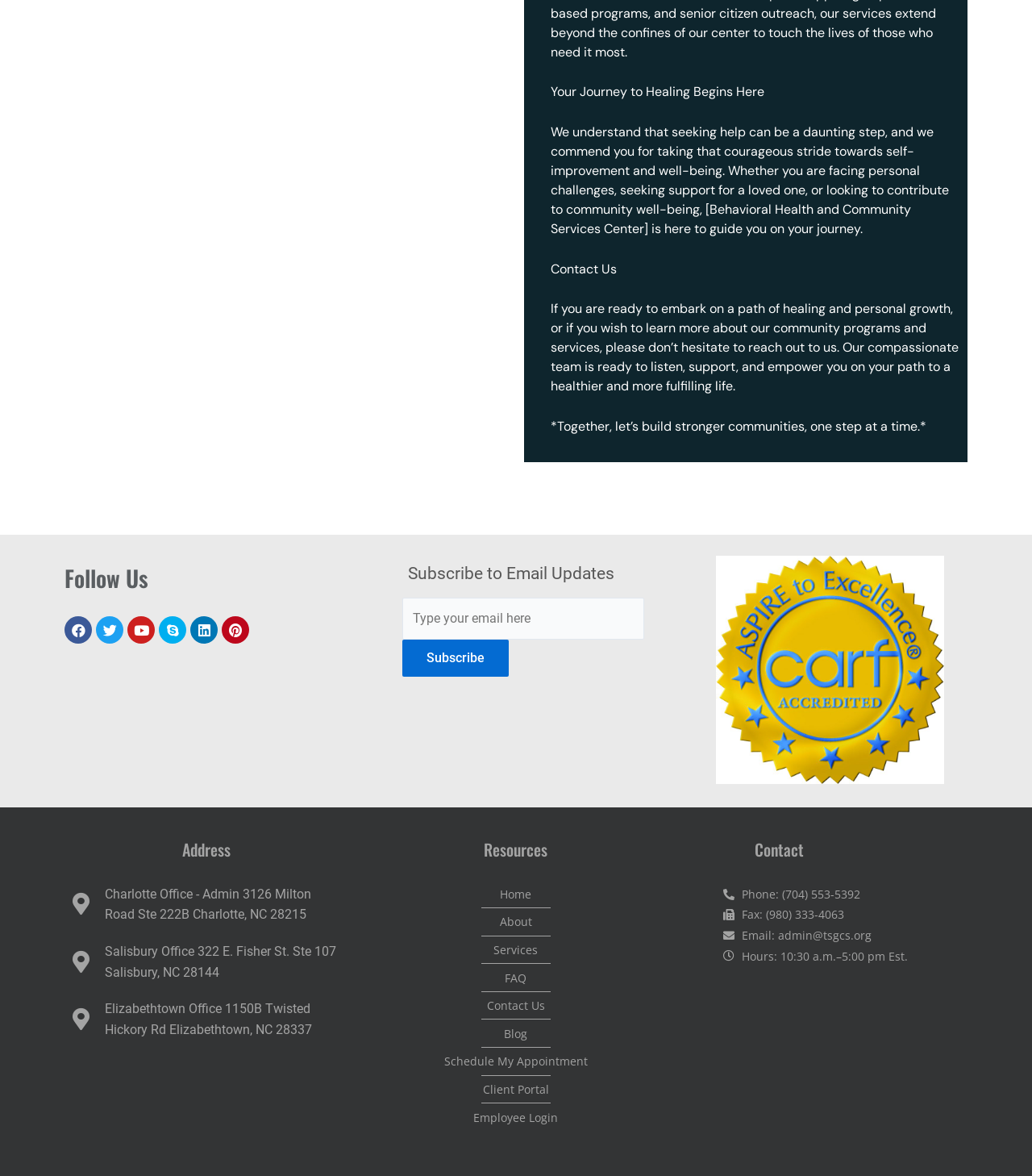Please determine the bounding box coordinates of the section I need to click to accomplish this instruction: "Read our blog".

[0.361, 0.87, 0.639, 0.888]